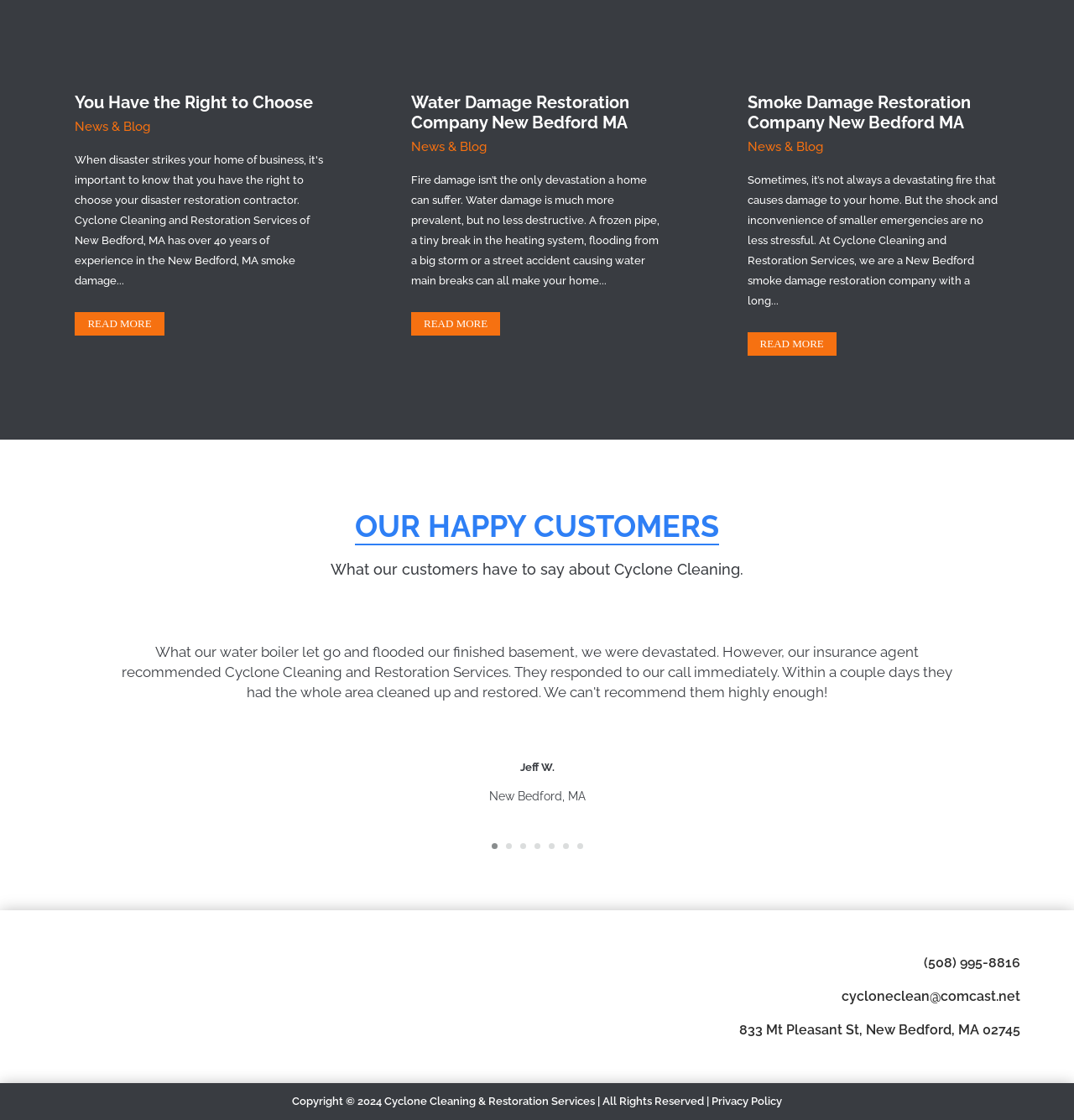Please determine the bounding box coordinates of the element's region to click for the following instruction: "Contact Cyclone Cleaning through phone".

[0.86, 0.853, 0.95, 0.867]